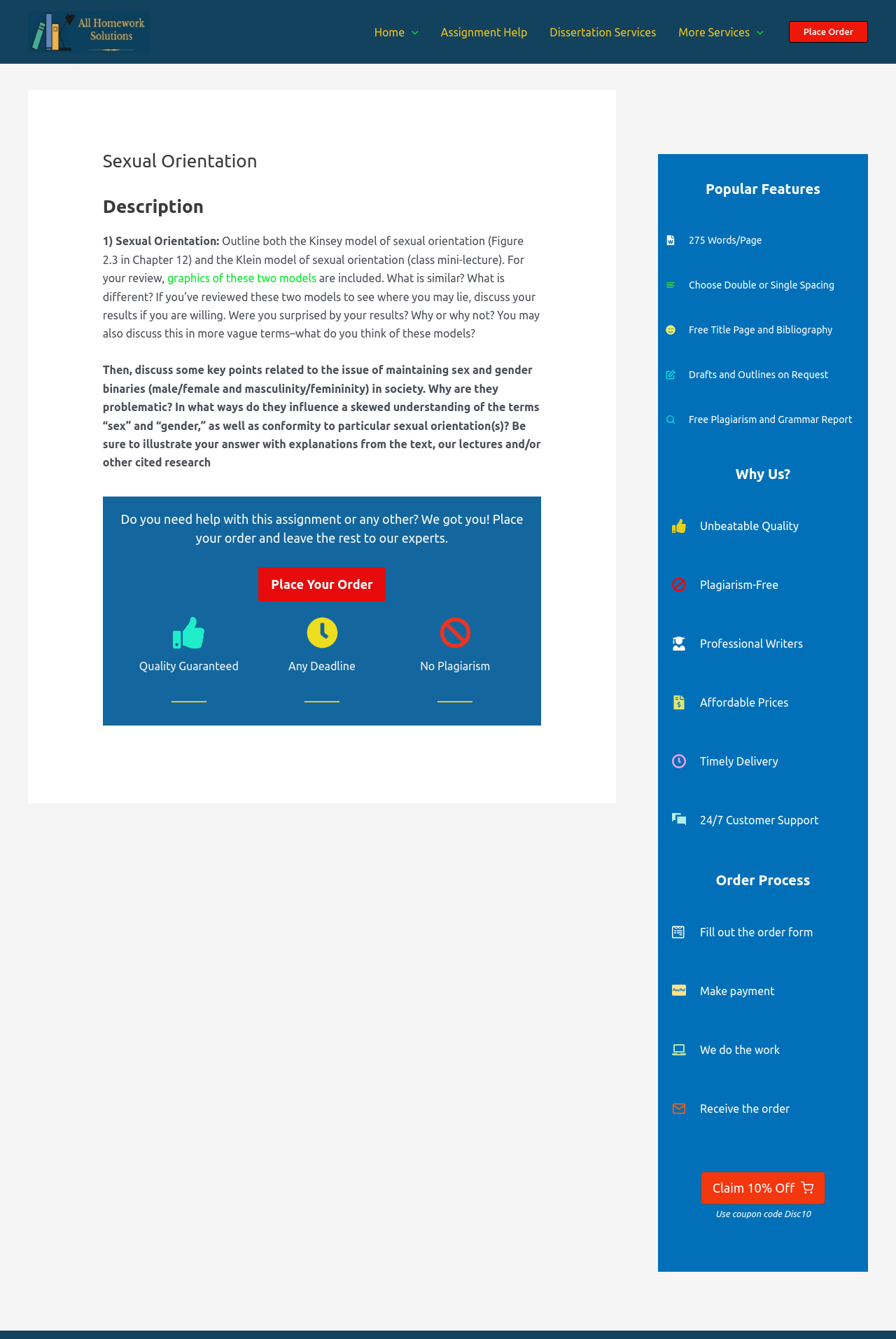Give a concise answer of one word or phrase to the question: 
What is the purpose of this webpage?

Assignment Help